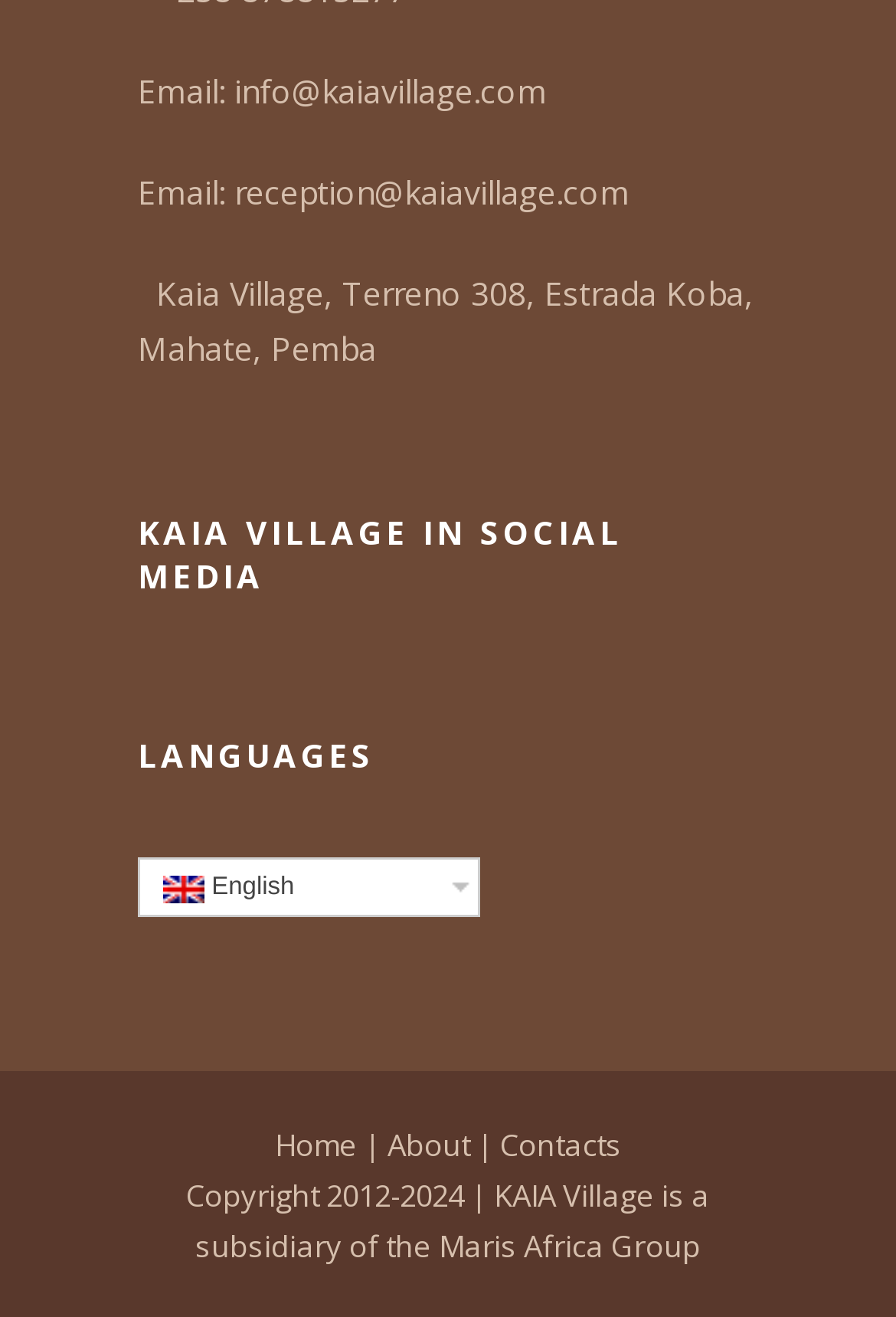Given the description "reception@kaiavillage.com", determine the bounding box of the corresponding UI element.

[0.262, 0.129, 0.703, 0.162]